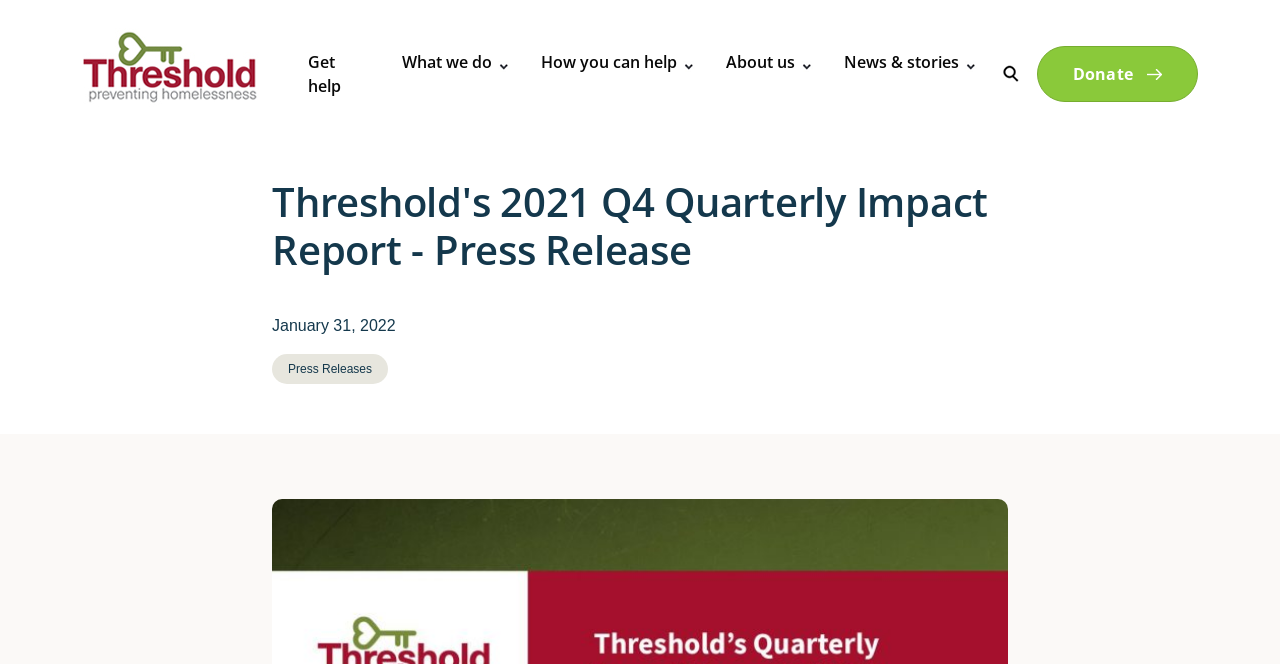Where is the 'Donate' link located?
Provide a short answer using one word or a brief phrase based on the image.

Top right